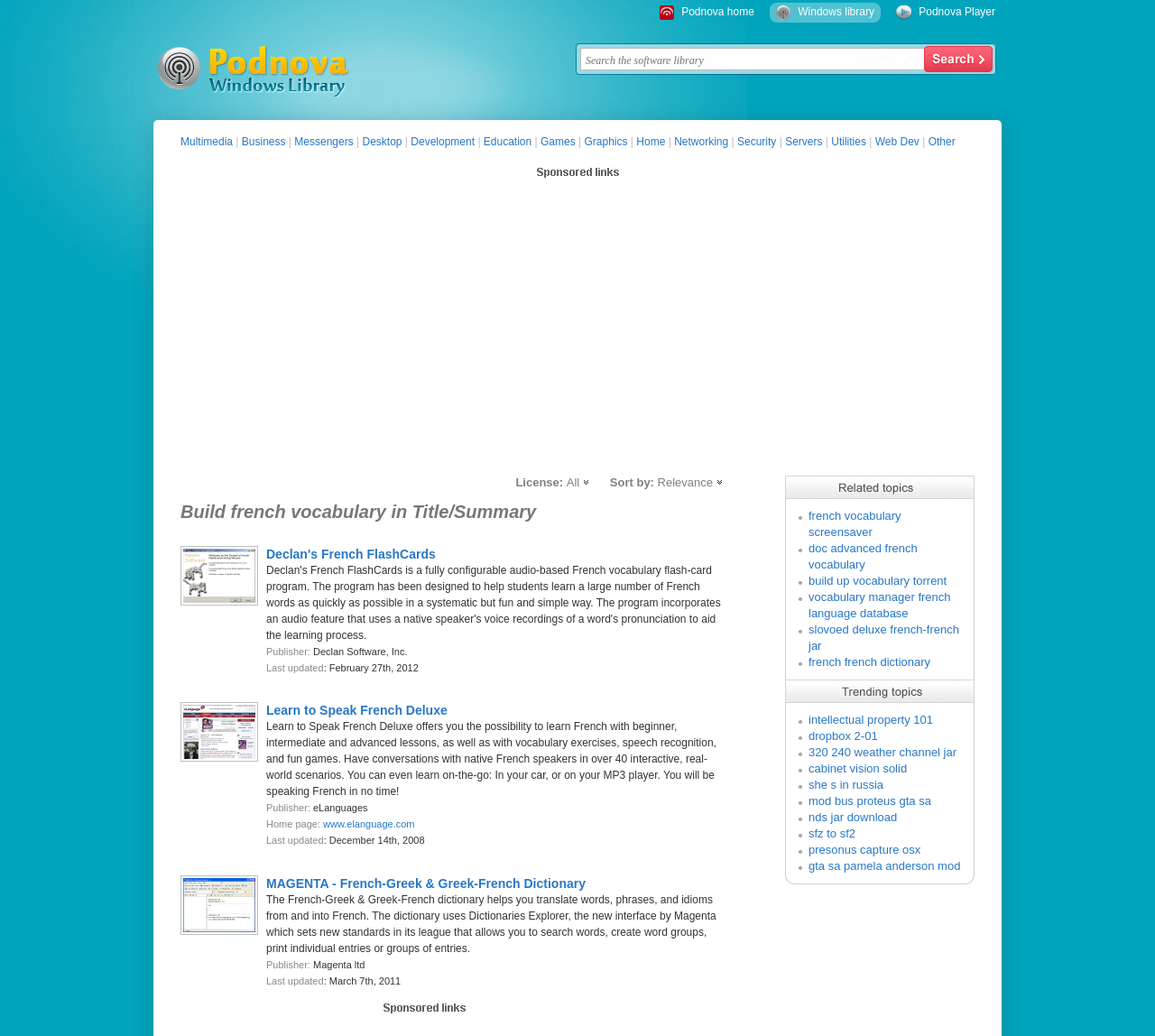Can you identify and provide the main heading of the webpage?

Build french vocabulary in Title/Summary